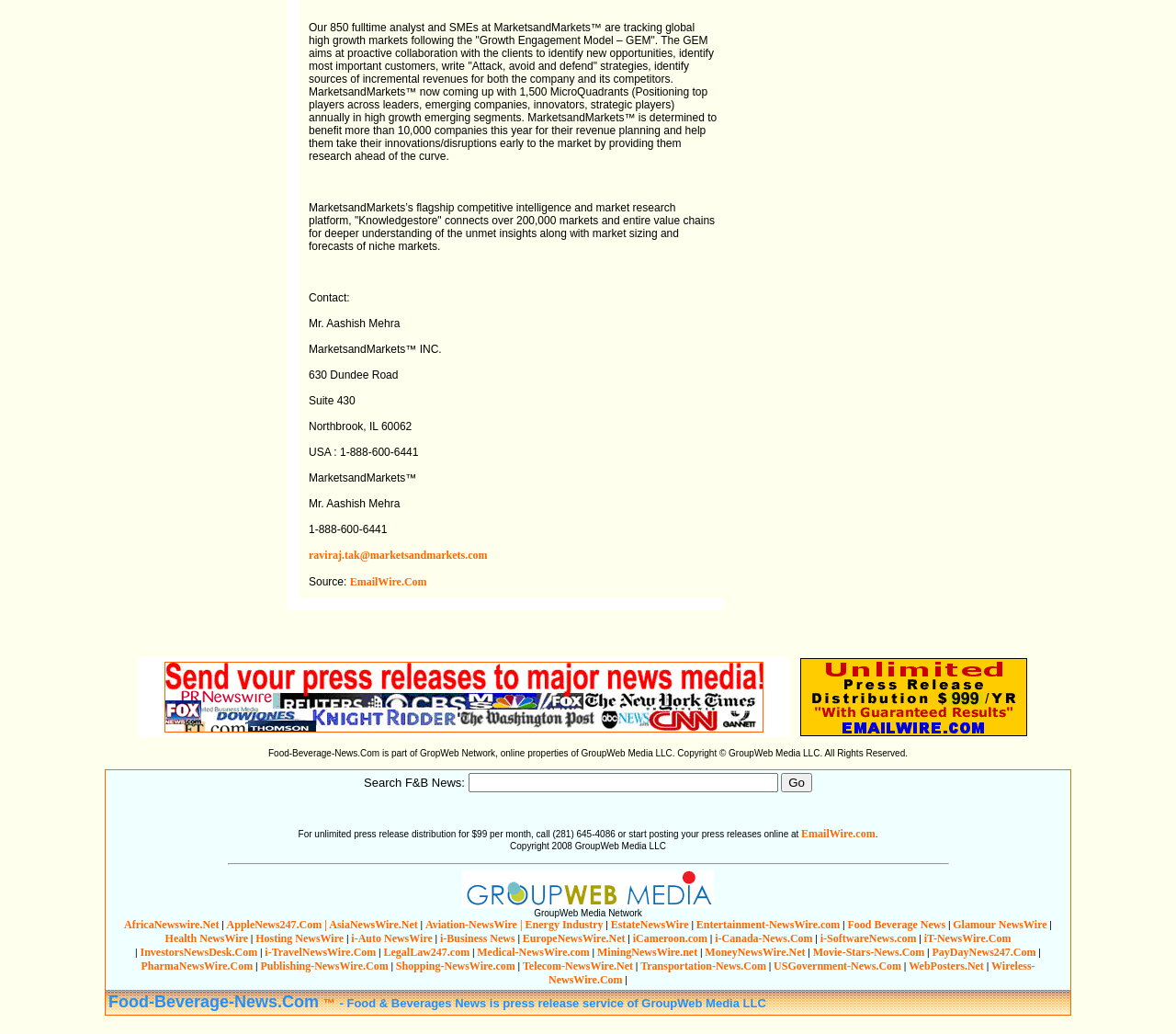What is the contact information for MarketsandMarkets?
Give a detailed response to the question by analyzing the screenshot.

The contact information for MarketsandMarkets is provided, including the name of the contact person, Mr. Aashish Mehra, the address, 630 Dundee Road, Suite 430, Northbrook, IL 60062, and the phone number, 1-888-600-6441.